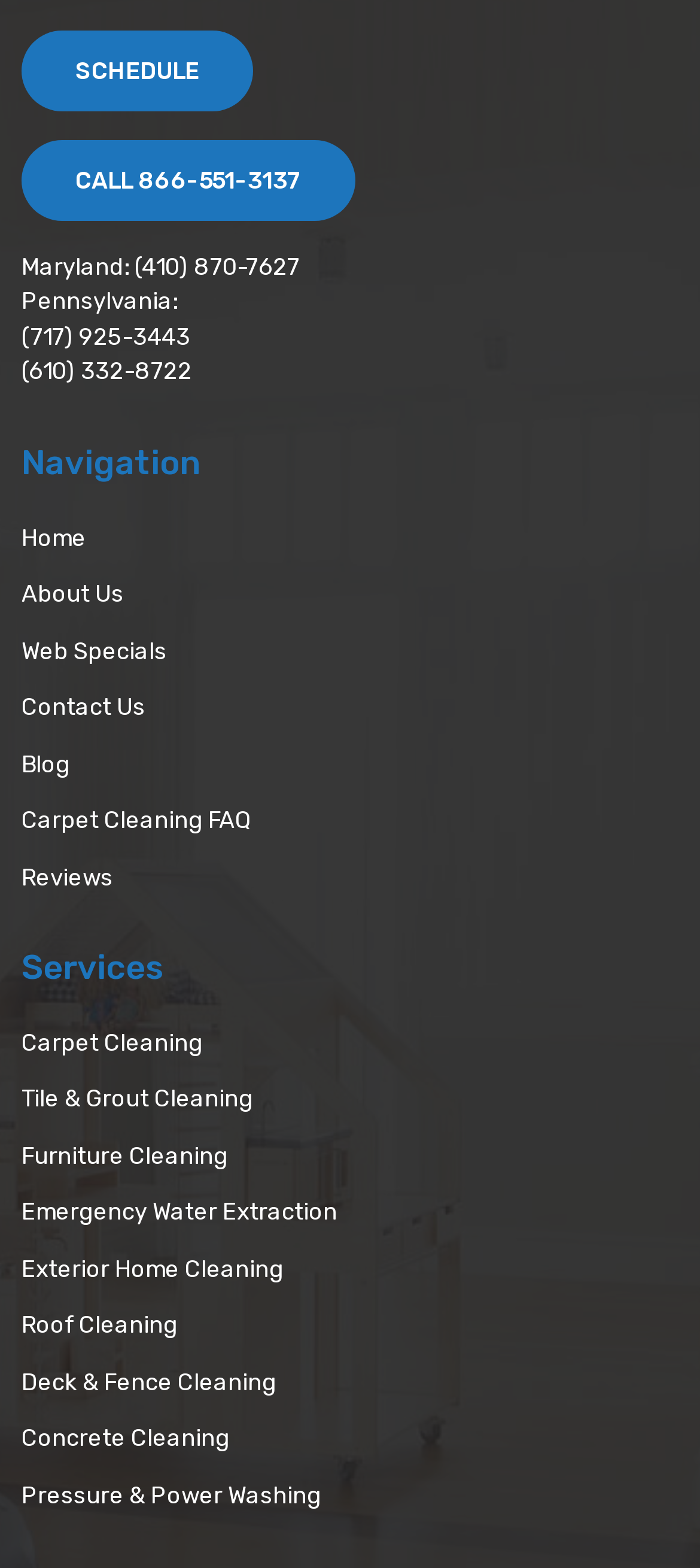Bounding box coordinates should be provided in the format (top-left x, top-left y, bottom-right x, bottom-right y) with all values between 0 and 1. Identify the bounding box for this UI element: Blog

[0.031, 0.476, 0.969, 0.498]